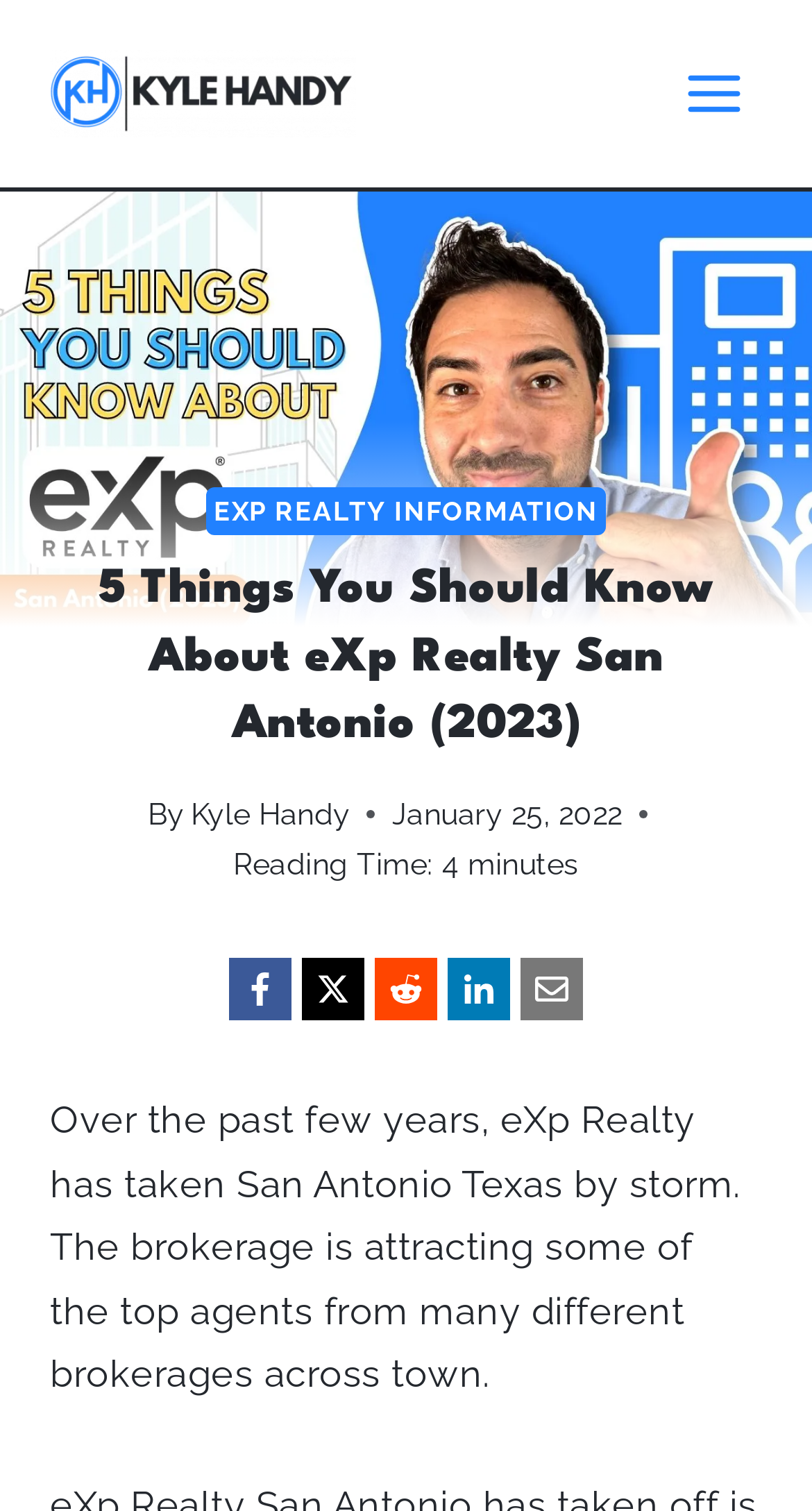Give a detailed account of the webpage's layout and content.

The webpage is about eXp Realty in San Antonio, with a focus on its rapid growth and success. At the top left, there is a link to "Kyle Handy" accompanied by an image of the same name. To the right of this, there is a button to open a menu. 

Below the top section, there is a large image that spans the entire width of the page, with a header section on top of it. The header section contains a link to "EXP REALTY INFORMATION" and a heading that reads "5 Things You Should Know About eXp Realty San Antonio (2023)". 

Underneath the heading, there is a byline that reads "By Kyle Handy" and a timestamp indicating that the article was published on January 25, 2022. The reading time of the article is also provided, which is 4 minutes. 

To the right of the byline and timestamp, there are social media links to Facebook, X, Reddit, LinkedIn, and Email. 

The main content of the webpage starts below the header section, with a paragraph of text that discusses eXp Realty's rapid growth in San Antonio, attracting top agents from various brokerages.